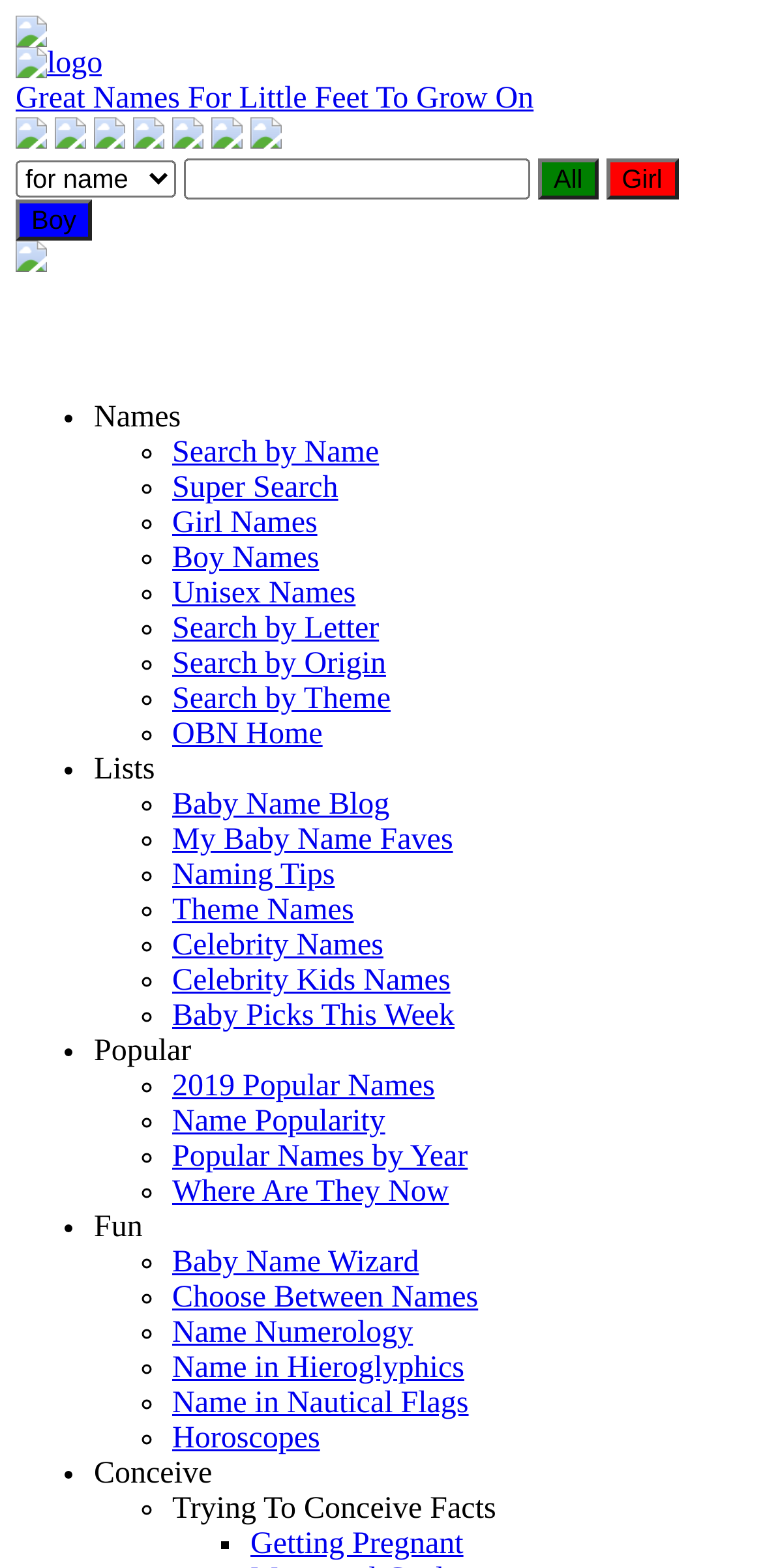Using a single word or phrase, answer the following question: 
How many search options are available?

5